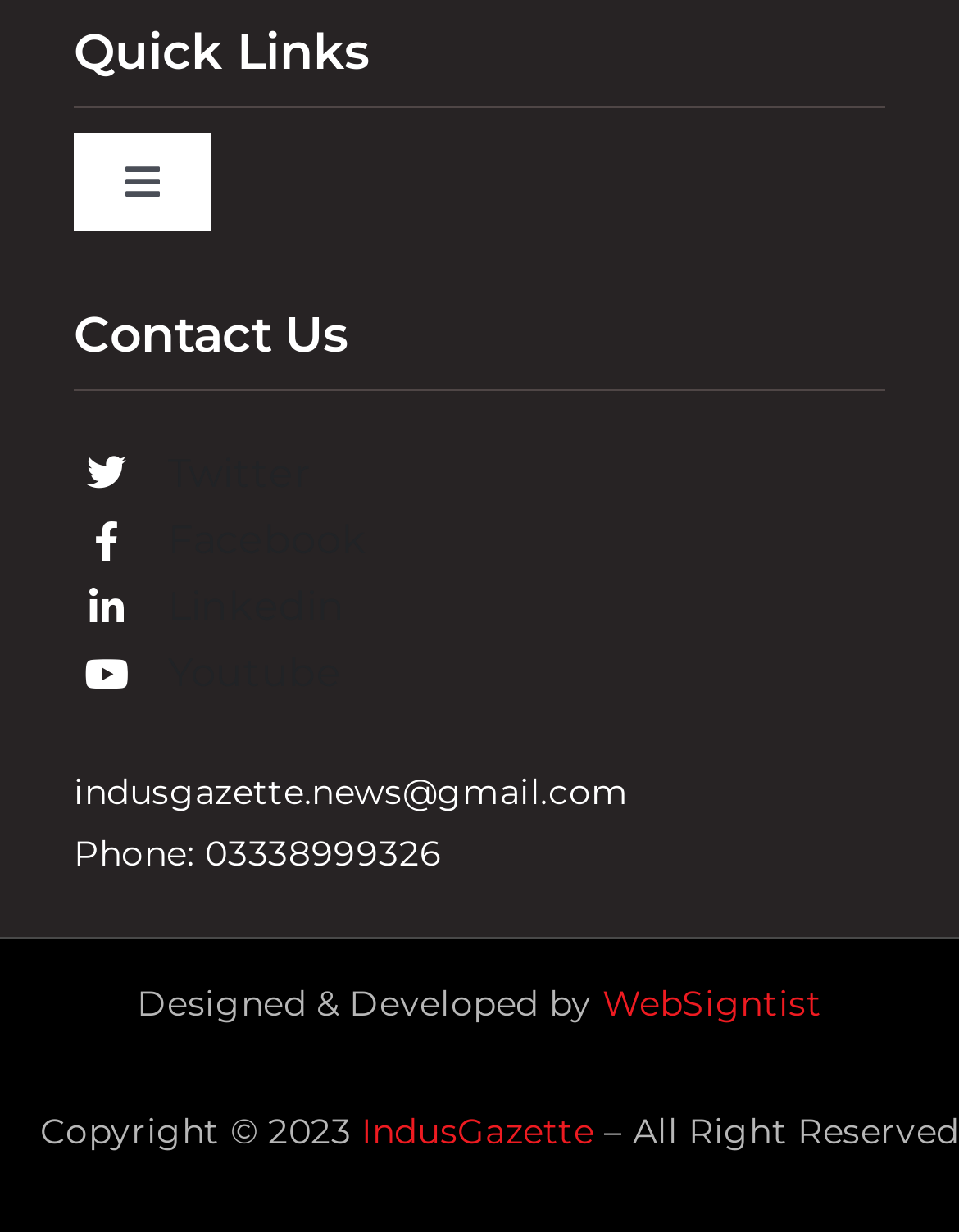Can you find the bounding box coordinates for the element to click on to achieve the instruction: "Toggle navigation menu"?

[0.077, 0.107, 0.22, 0.187]